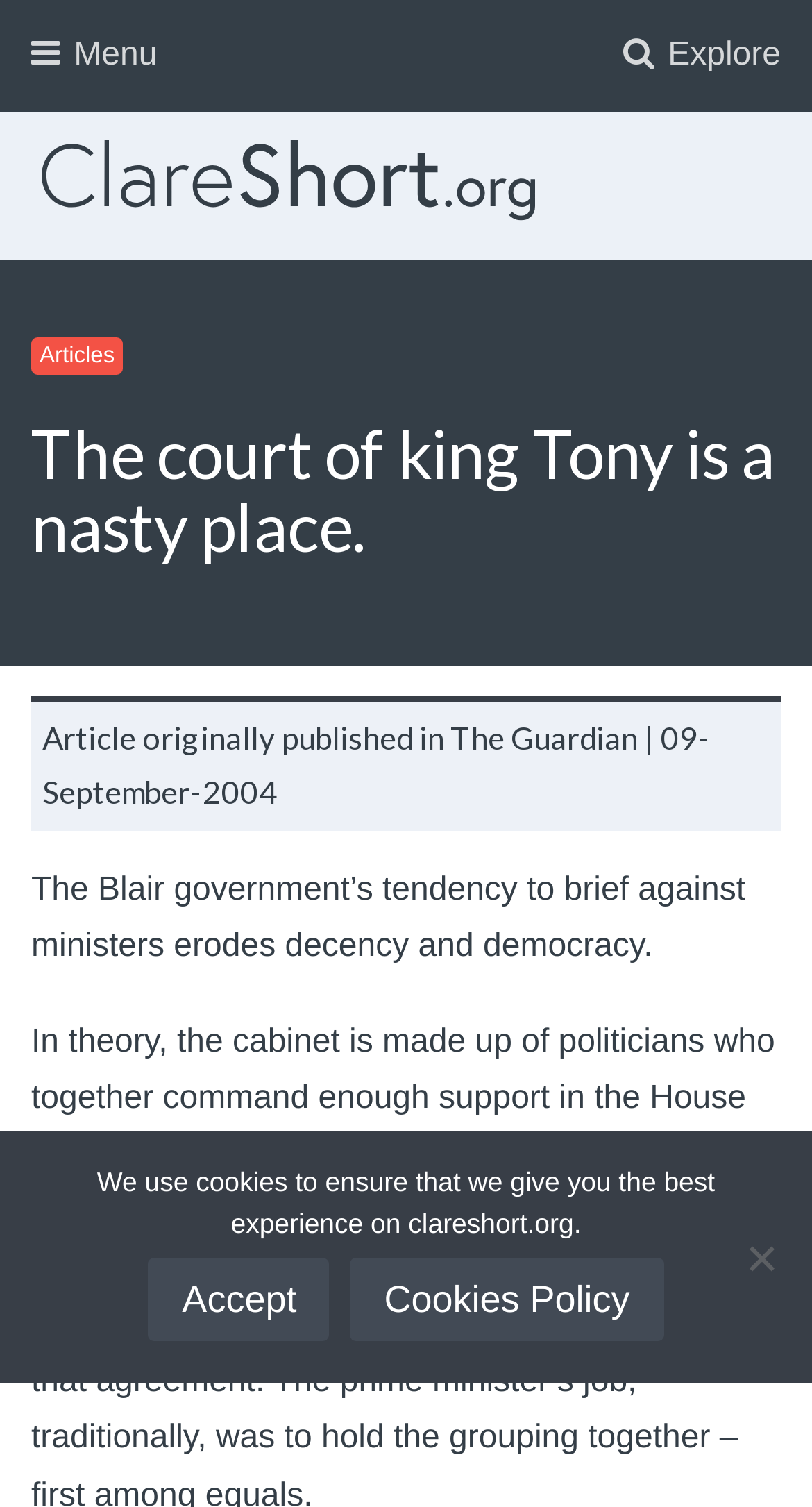How many links are there in the menu?
Please ensure your answer to the question is detailed and covers all necessary aspects.

The number of links in the menu can be determined by looking at the link elements with the texts 'Explore' and 'Menu' which are located at the top of the webpage. There are two link elements, therefore, there are two links in the menu.